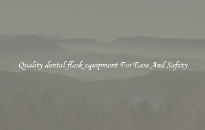What is the purpose of the dental equipment?
Answer with a single word or phrase by referring to the visual content.

Ease and safety